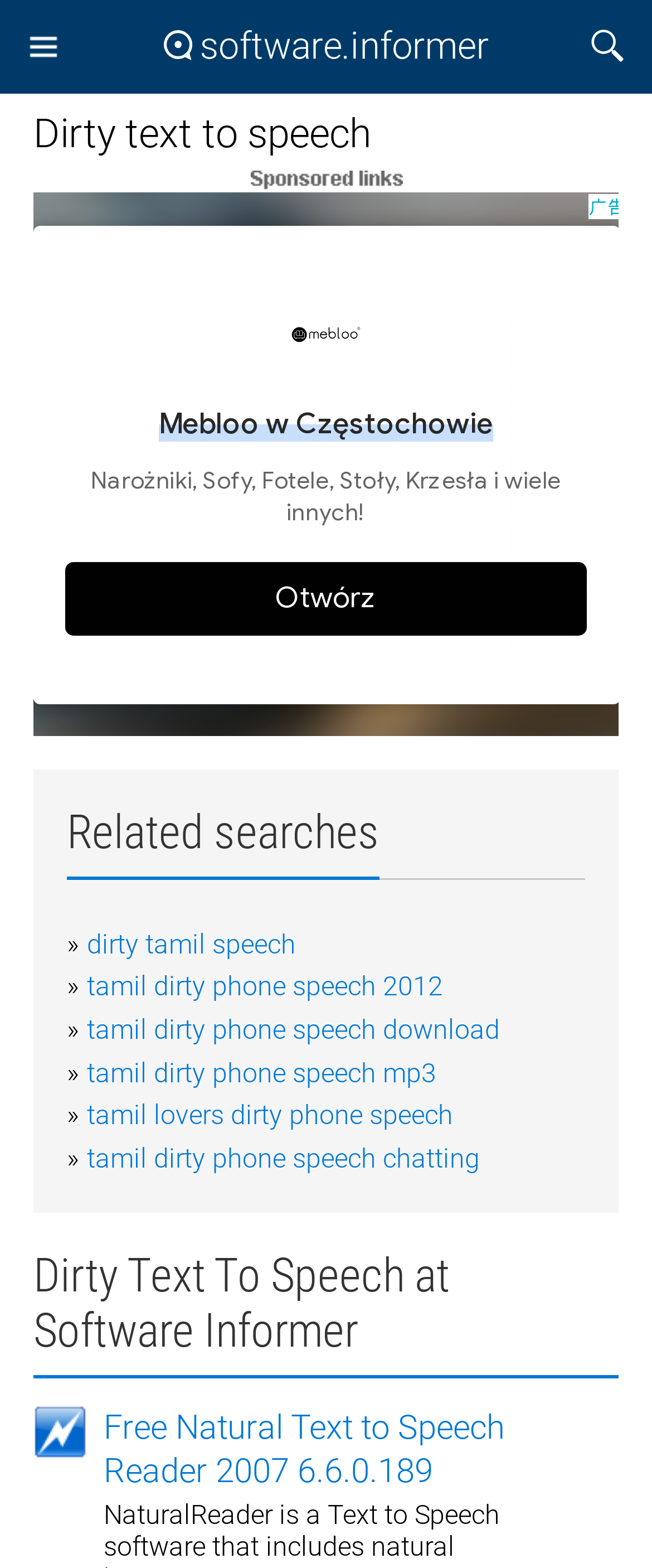What is the category of the software?
Please use the visual content to give a single word or phrase answer.

Text to Speech